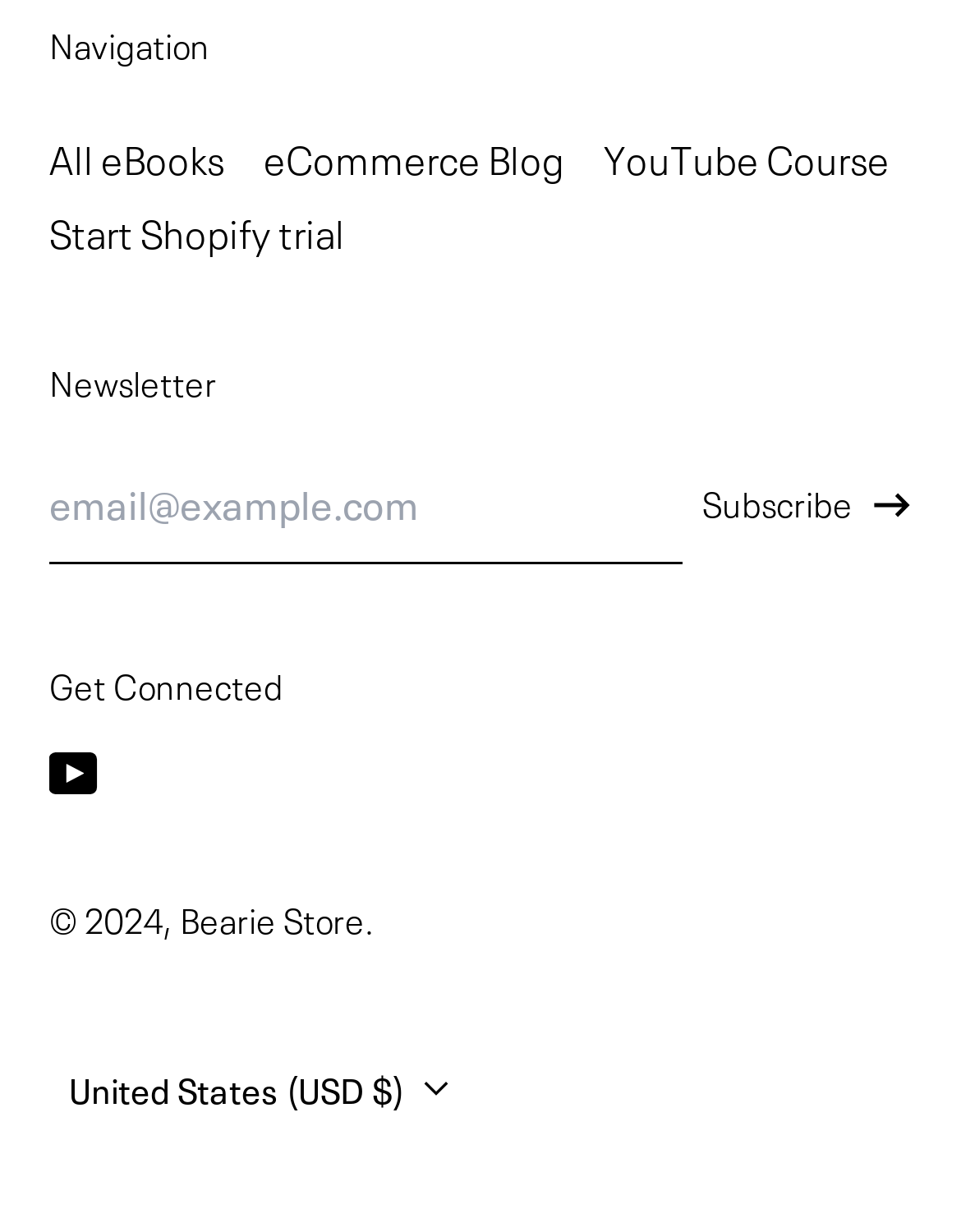Analyze the image and deliver a detailed answer to the question: What is the country/region currently selected?

The button 'United States (USD $)' is expanded, indicating that it is the currently selected country/region.